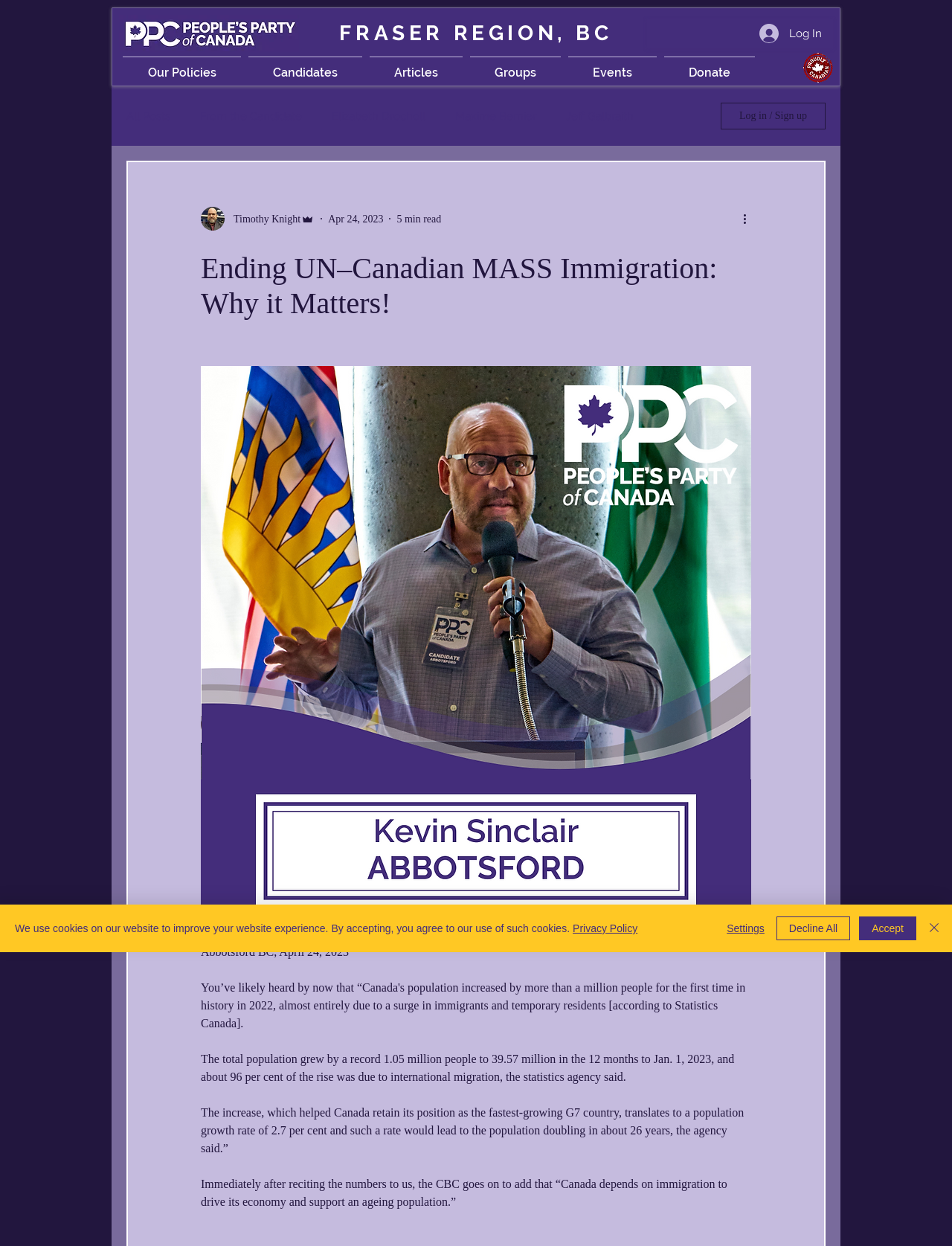Provide a thorough description of the webpage's content and layout.

This webpage appears to be a blog post or article page from a political party or candidate's website. At the top left, there is a logo image with a white letter "H" on a blue background. Next to it, there is a heading that reads "FRASER REGION, BC". 

On the top right, there is a login button and a navigation menu with links to "Our Policies", "Candidates", "Articles", "Groups", "Events", and "Donate". Below the navigation menu, there is an image of a Canadian flag.

The main content of the page is a blog post titled "Ending UN–Canadian MASS Immigration: Why it Matters!". The post has a heading with the title, followed by a brief introduction and several paragraphs of text. The text discusses Canada's population growth and its reliance on immigration. 

To the right of the main content, there is a sidebar with a navigation menu labeled "blog" that links to various categories of posts, including "All Posts", "From the Candidate", and posts from specific authors. Below the navigation menu, there is a button to log in or sign up.

At the very bottom of the page, there is a cookie policy alert with buttons to accept, decline, or customize cookie settings.